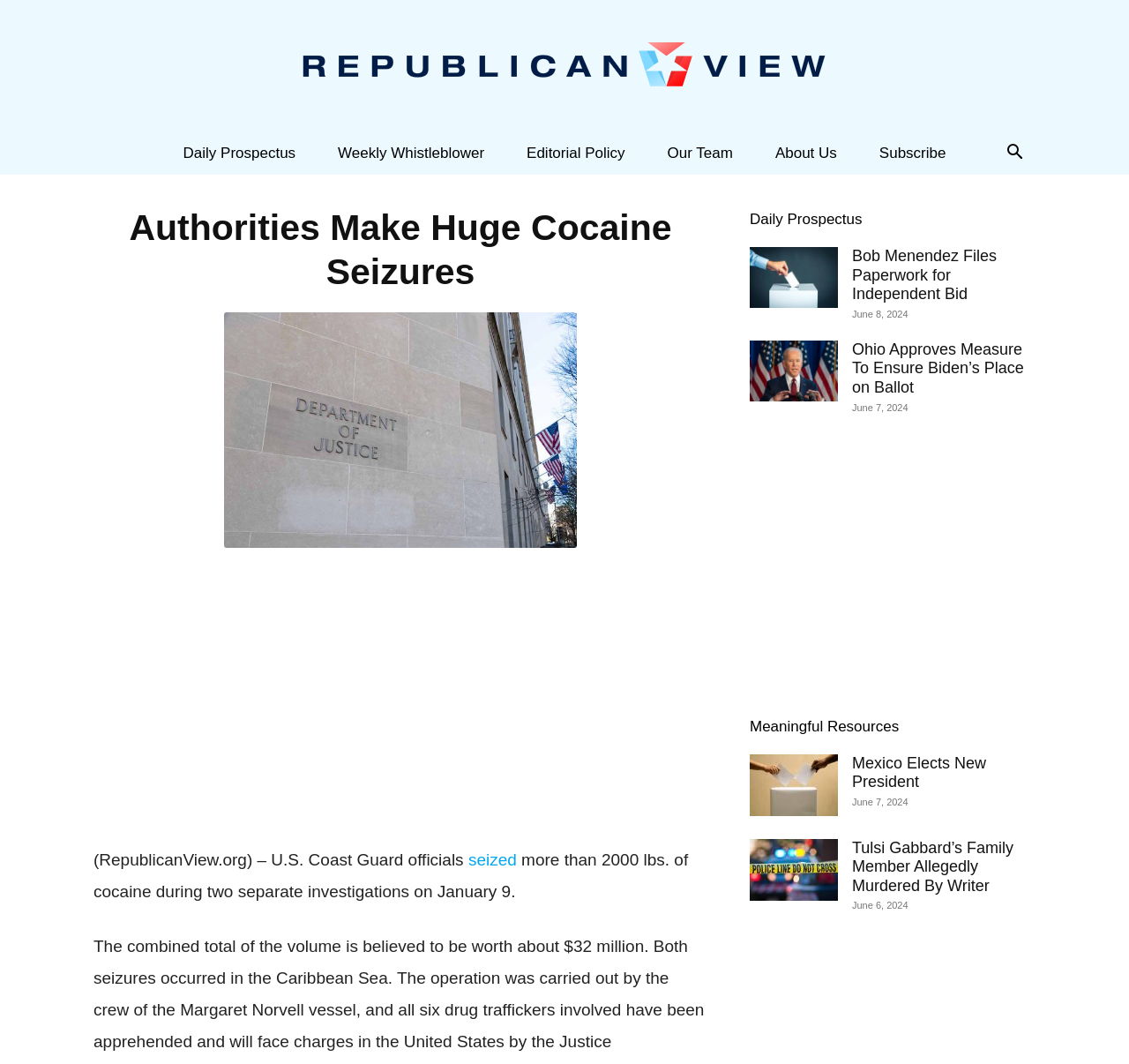Identify the bounding box for the UI element described as: "parent_node: Review aria-label="Previous slide"". The coordinates should be four float numbers between 0 and 1, i.e., [left, top, right, bottom].

None